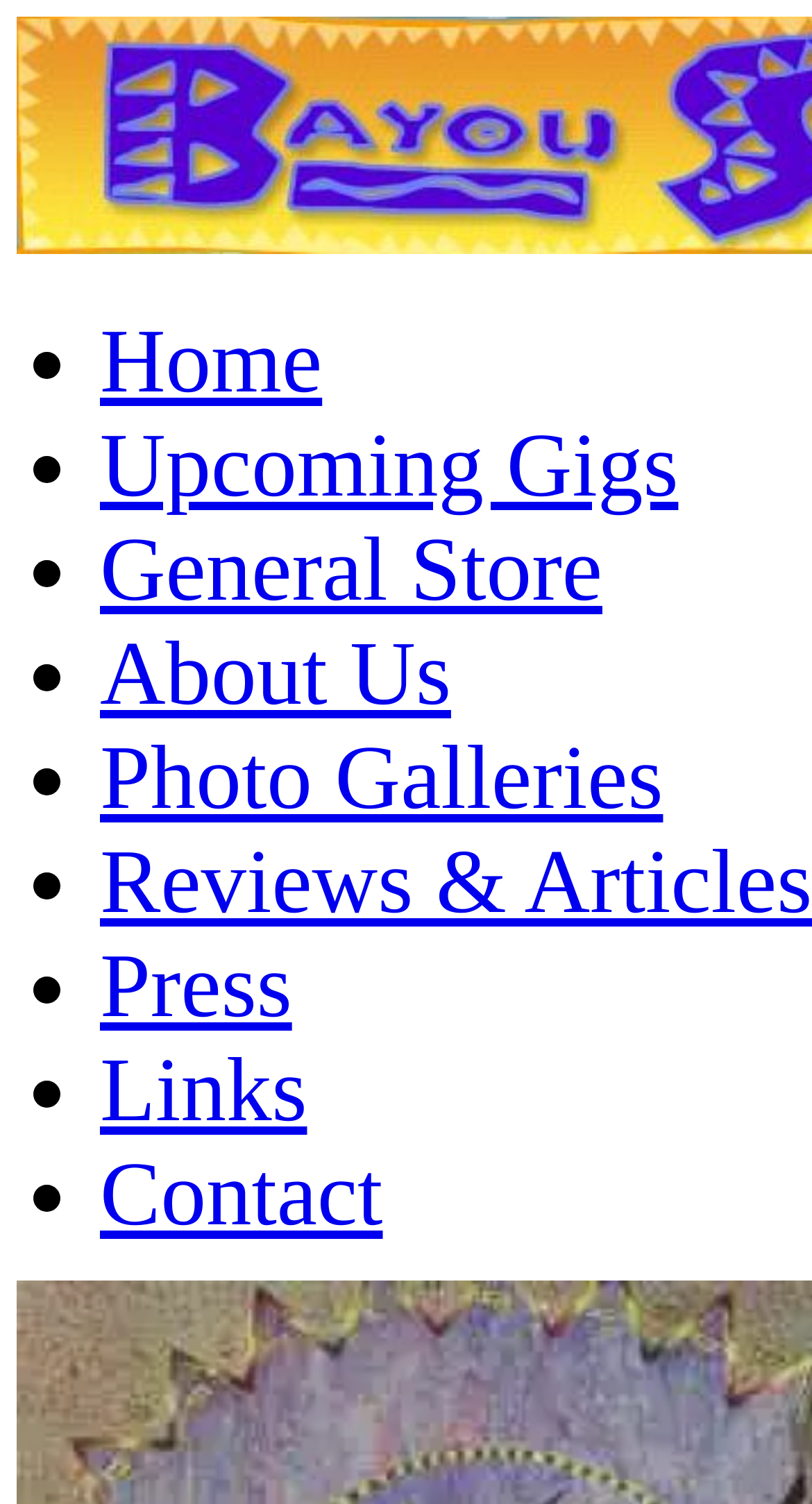Please reply to the following question using a single word or phrase: 
What is the name of the band?

Orquesta Cleofonica